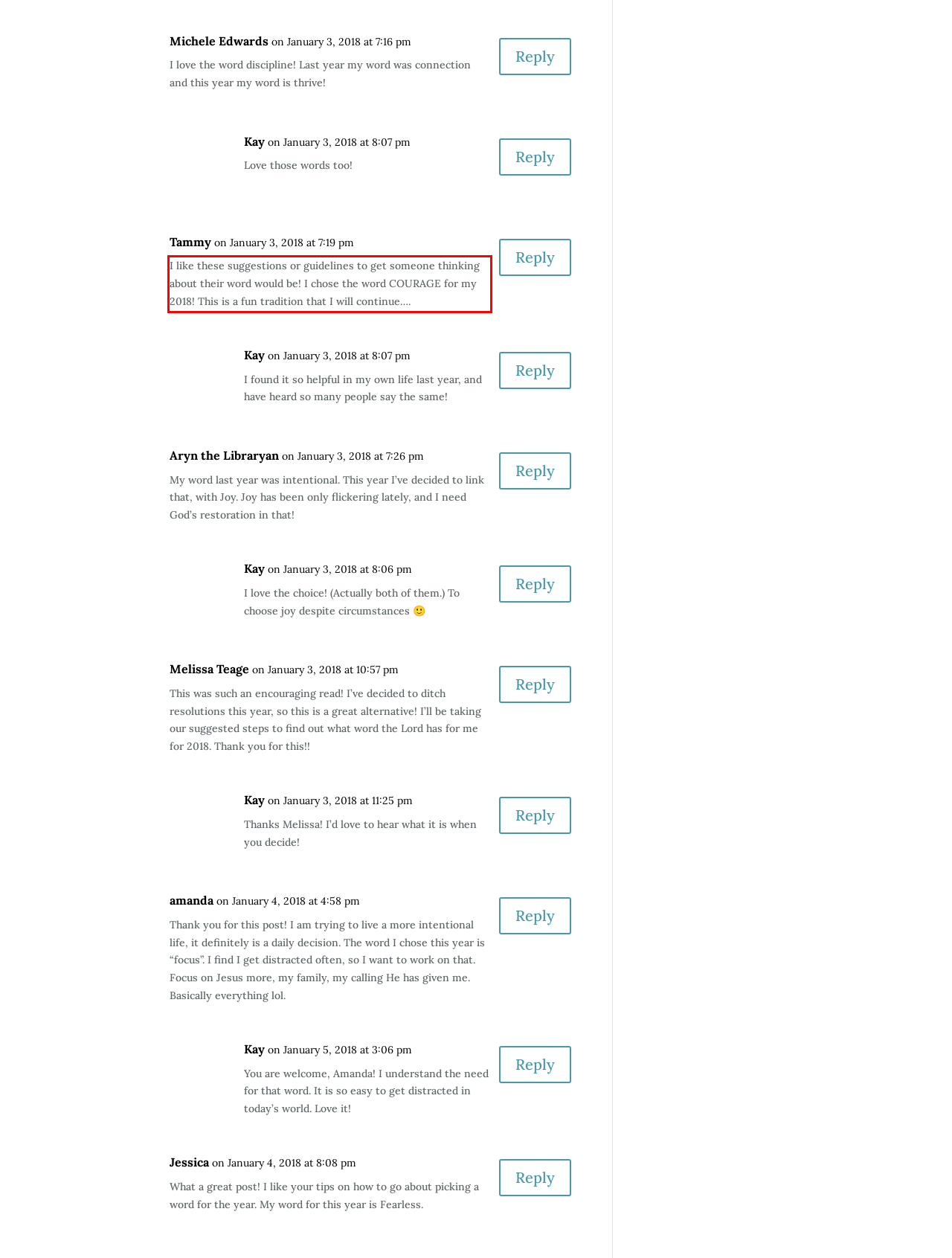Please extract the text content from the UI element enclosed by the red rectangle in the screenshot.

I like these suggestions or guidelines to get someone thinking about their word would be! I chose the word COURAGE for my 2018! This is a fun tradition that I will continue….